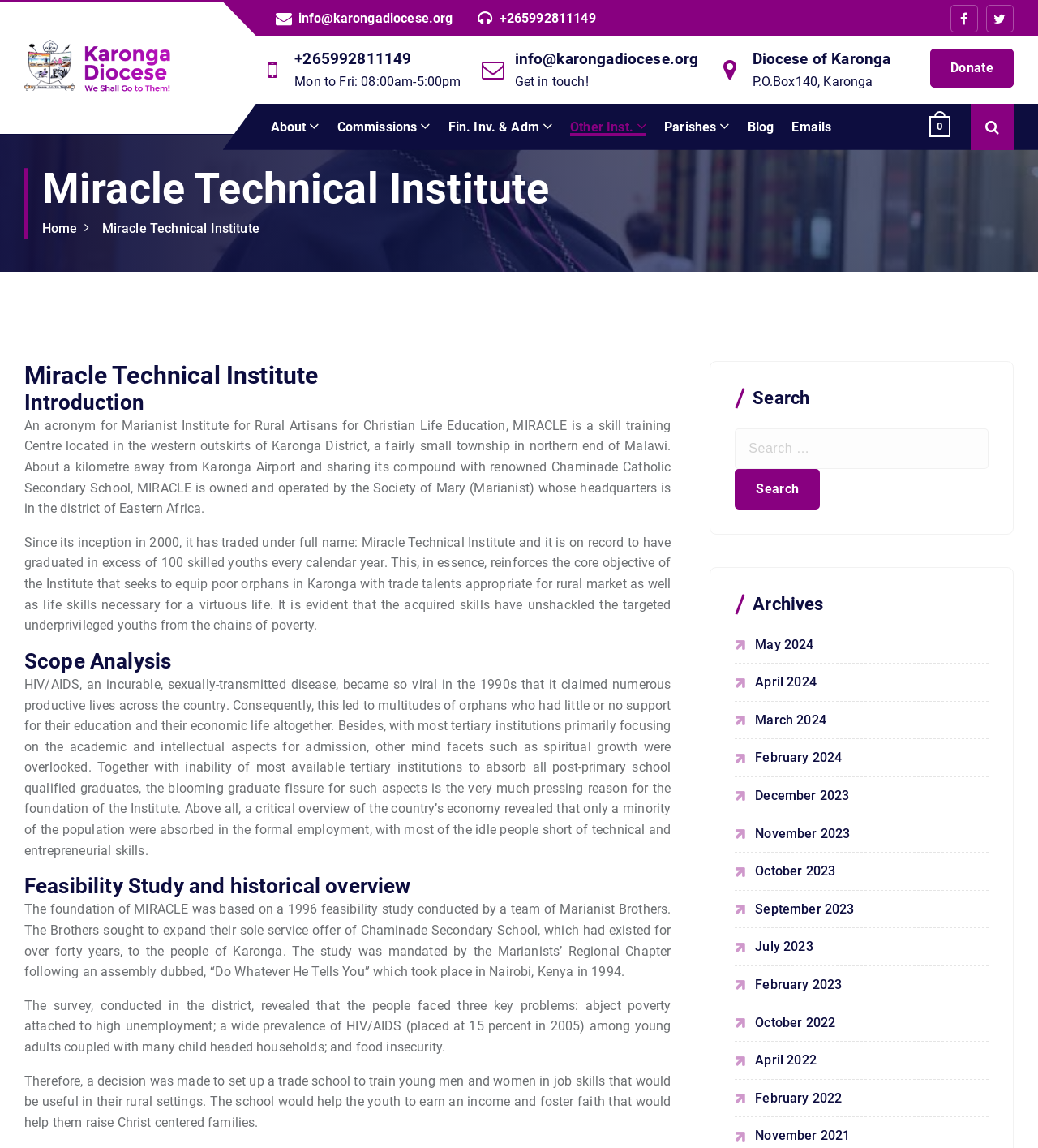Please identify the bounding box coordinates of the element that needs to be clicked to perform the following instruction: "Call +265992811149".

[0.481, 0.009, 0.574, 0.023]